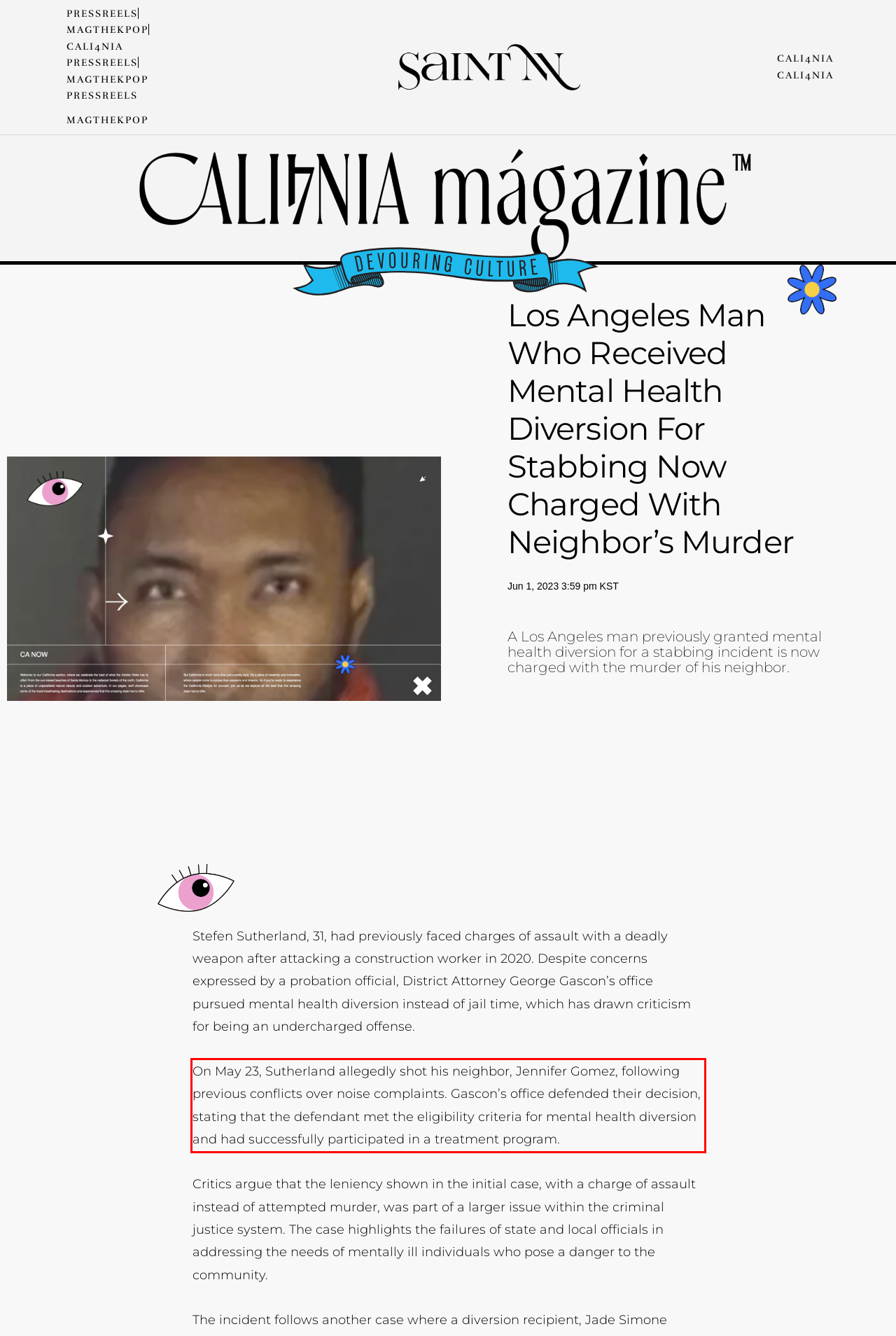Using the provided webpage screenshot, identify and read the text within the red rectangle bounding box.

On May 23, Sutherland allegedly shot his neighbor, Jennifer Gomez, following previous conflicts over noise complaints. Gascon’s office defended their decision, stating that the defendant met the eligibility criteria for mental health diversion and had successfully participated in a treatment program.